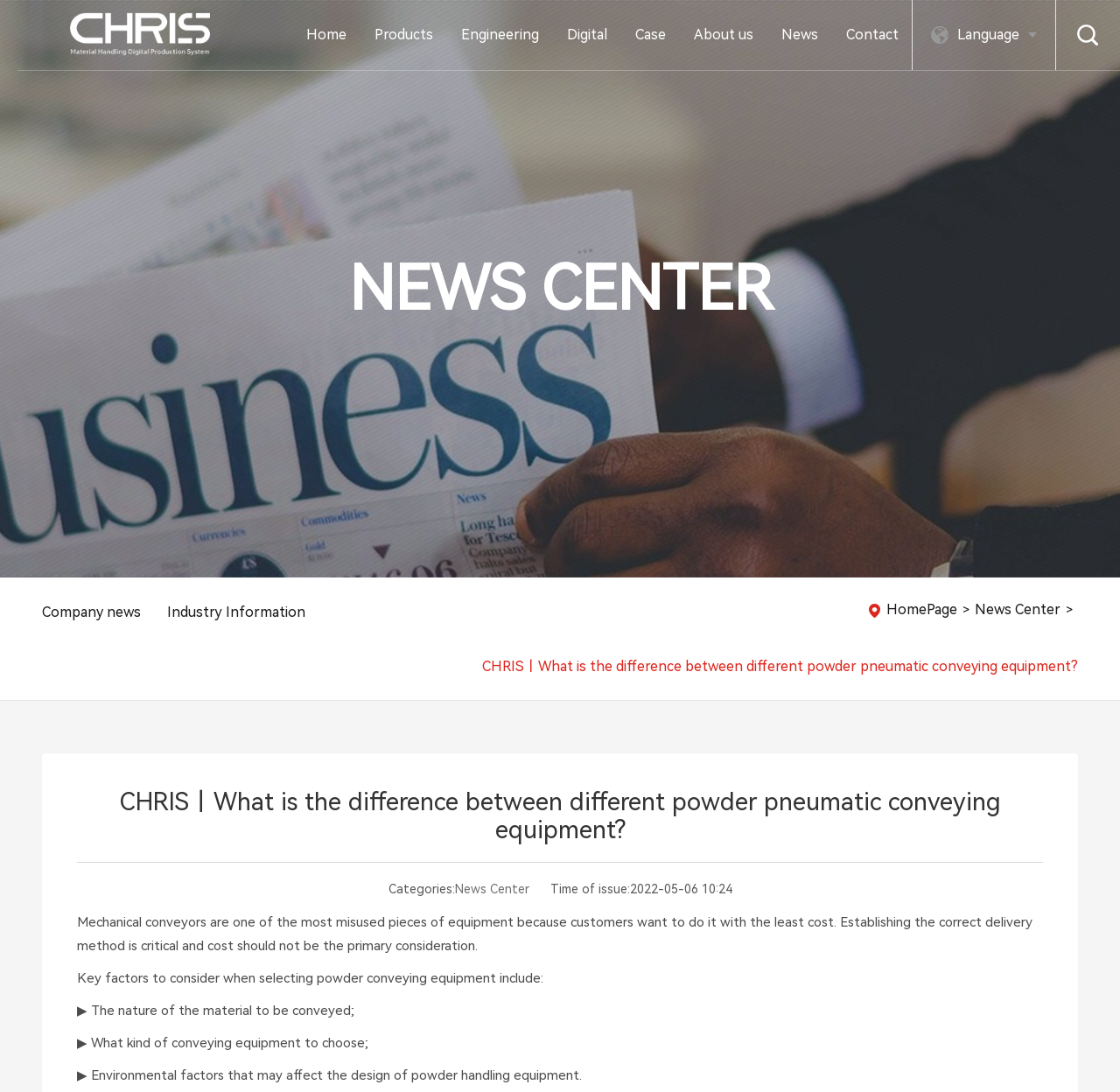Given the element description News Center, predict the bounding box coordinates for the UI element in the webpage screenshot. The format should be (top-left x, top-left y, bottom-right x, bottom-right y), and the values should be between 0 and 1.

[0.87, 0.552, 0.947, 0.565]